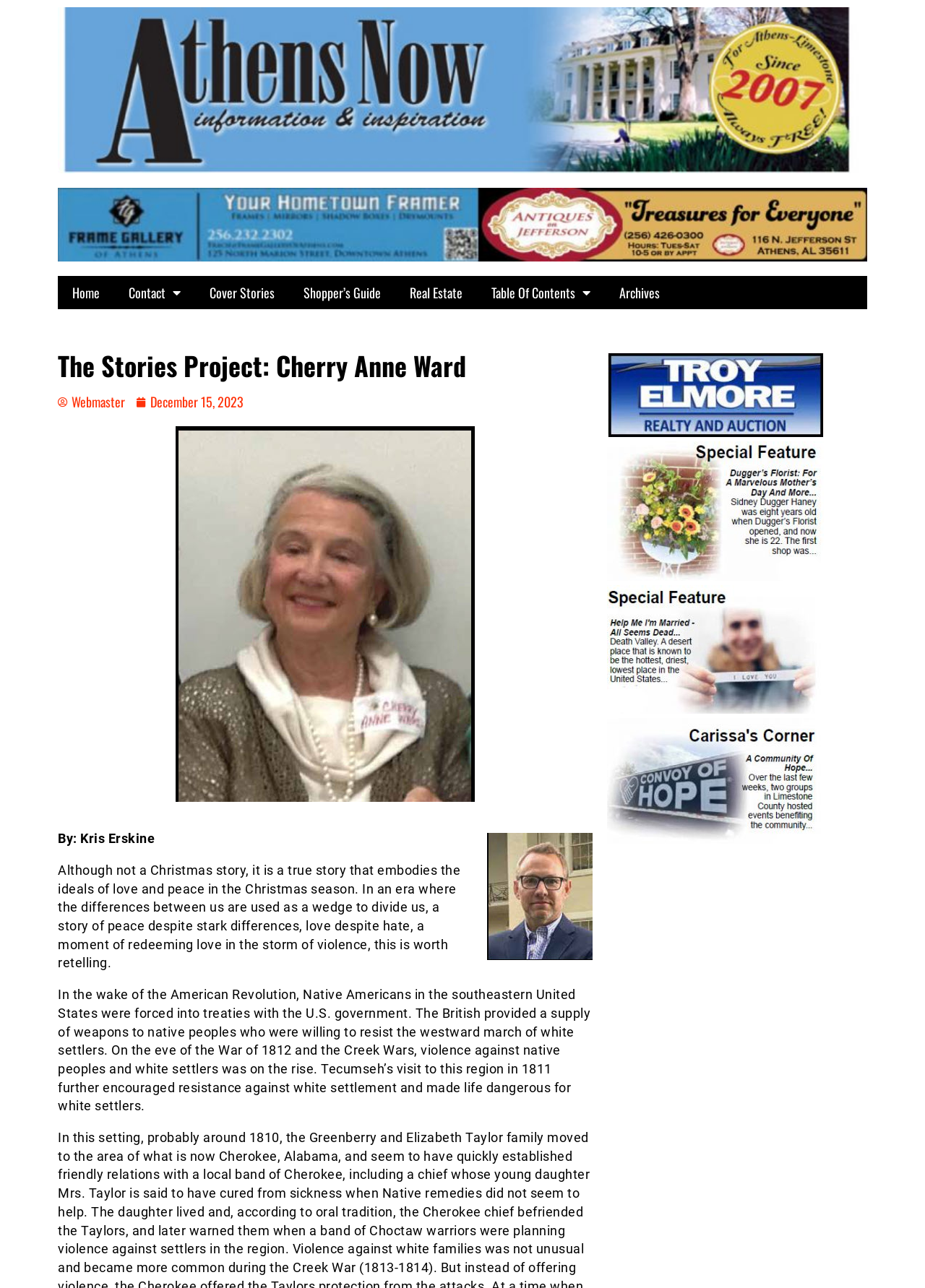Identify and provide the main heading of the webpage.

The Stories Project: Cherry Anne Ward